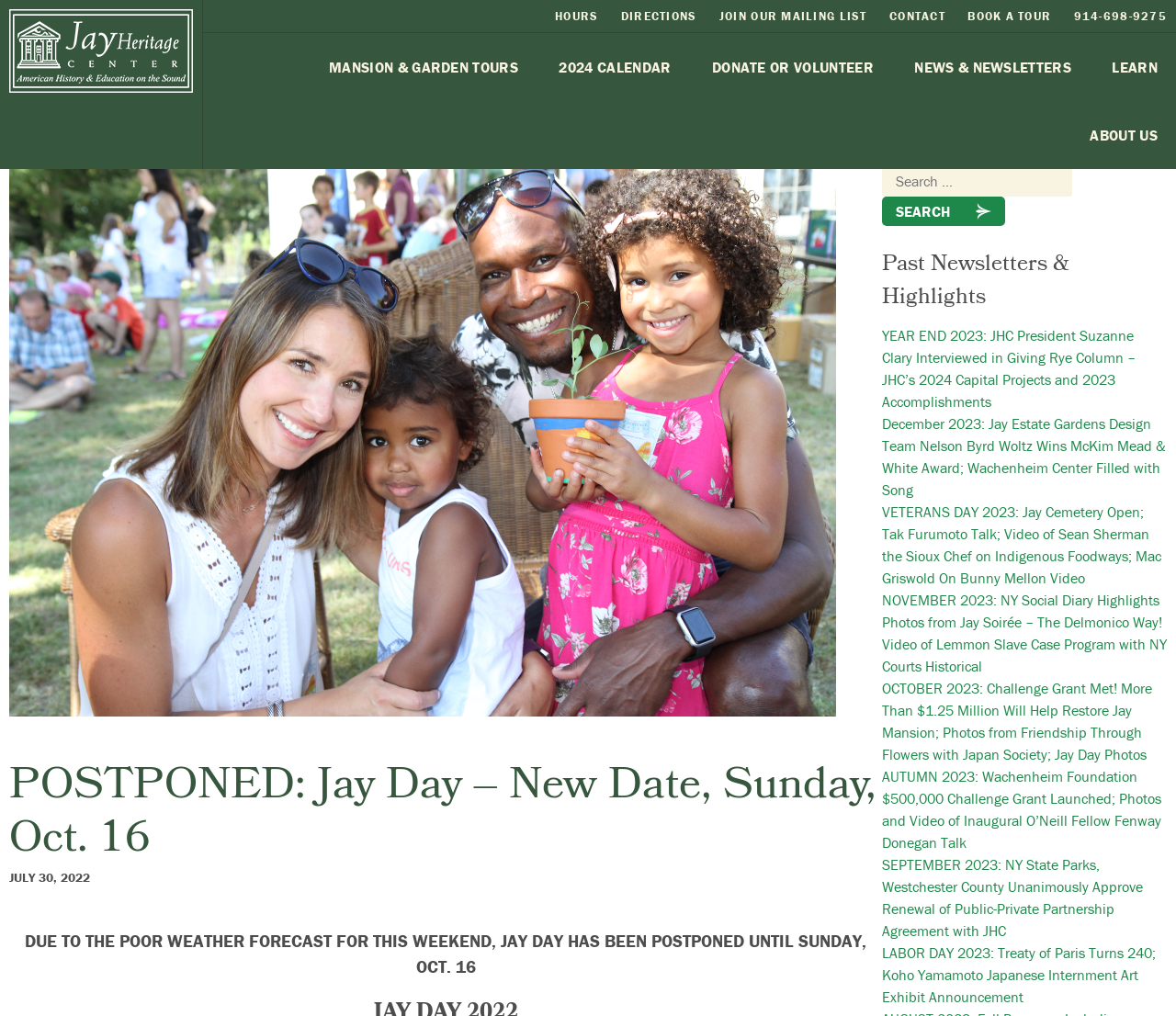Please determine the bounding box coordinates of the area that needs to be clicked to complete this task: 'Click on HOURS'. The coordinates must be four float numbers between 0 and 1, formatted as [left, top, right, bottom].

[0.464, 0.0, 0.517, 0.032]